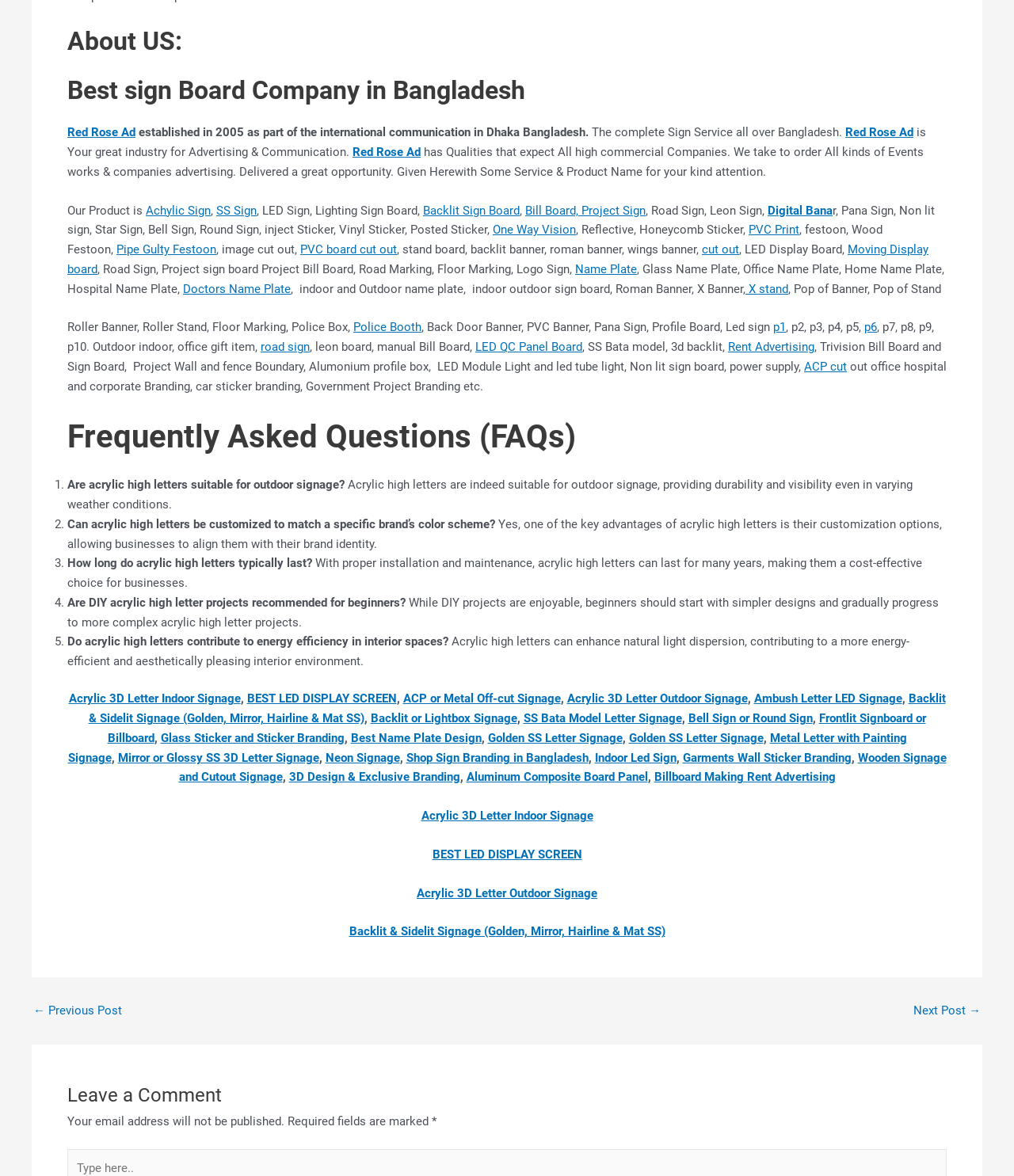Please give a short response to the question using one word or a phrase:
What is the purpose of the company's signs?

Advertising and communication